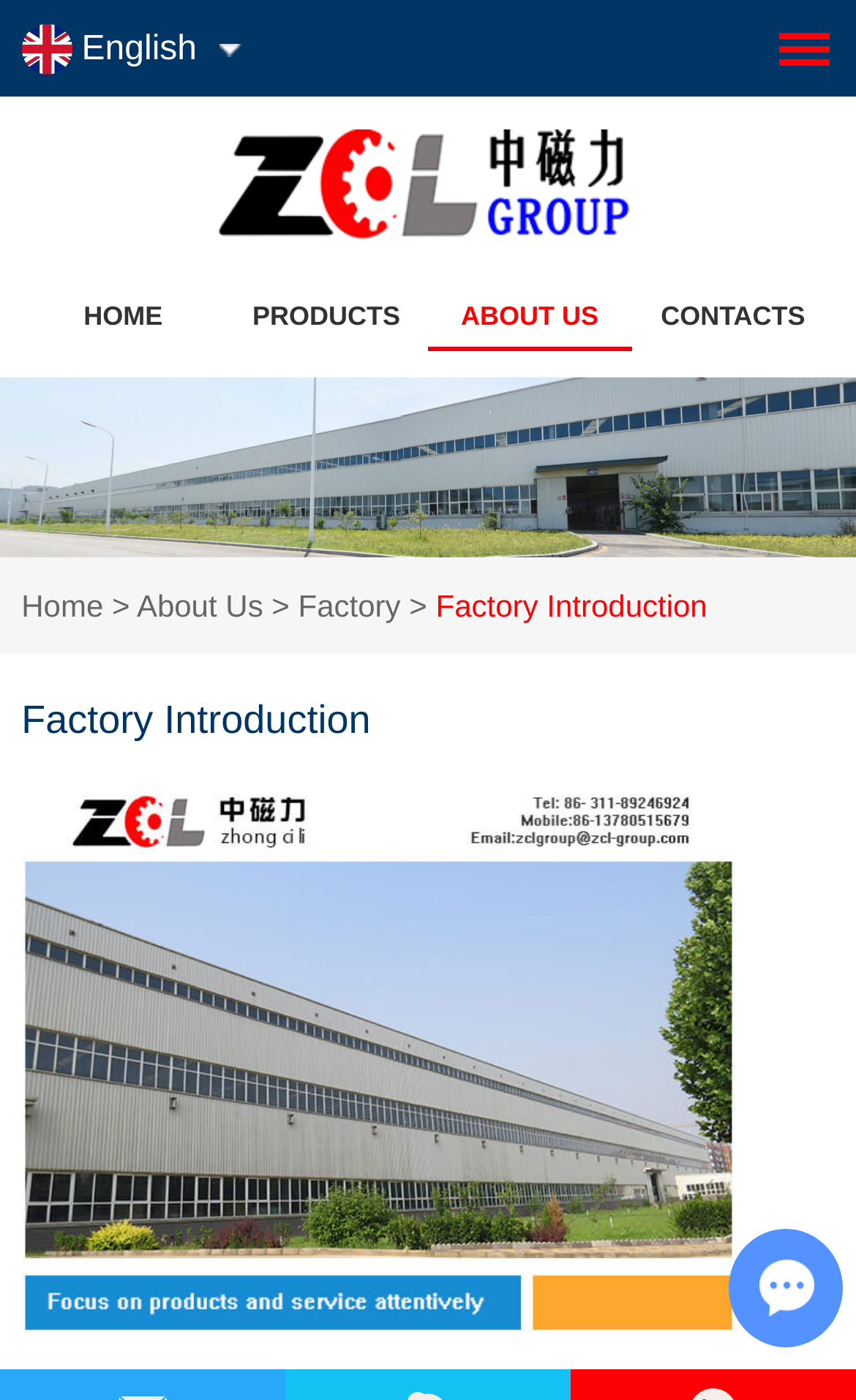Identify the bounding box coordinates for the region to click in order to carry out this instruction: "Contact the company". Provide the coordinates using four float numbers between 0 and 1, formatted as [left, top, right, bottom].

[0.738, 0.215, 0.975, 0.251]